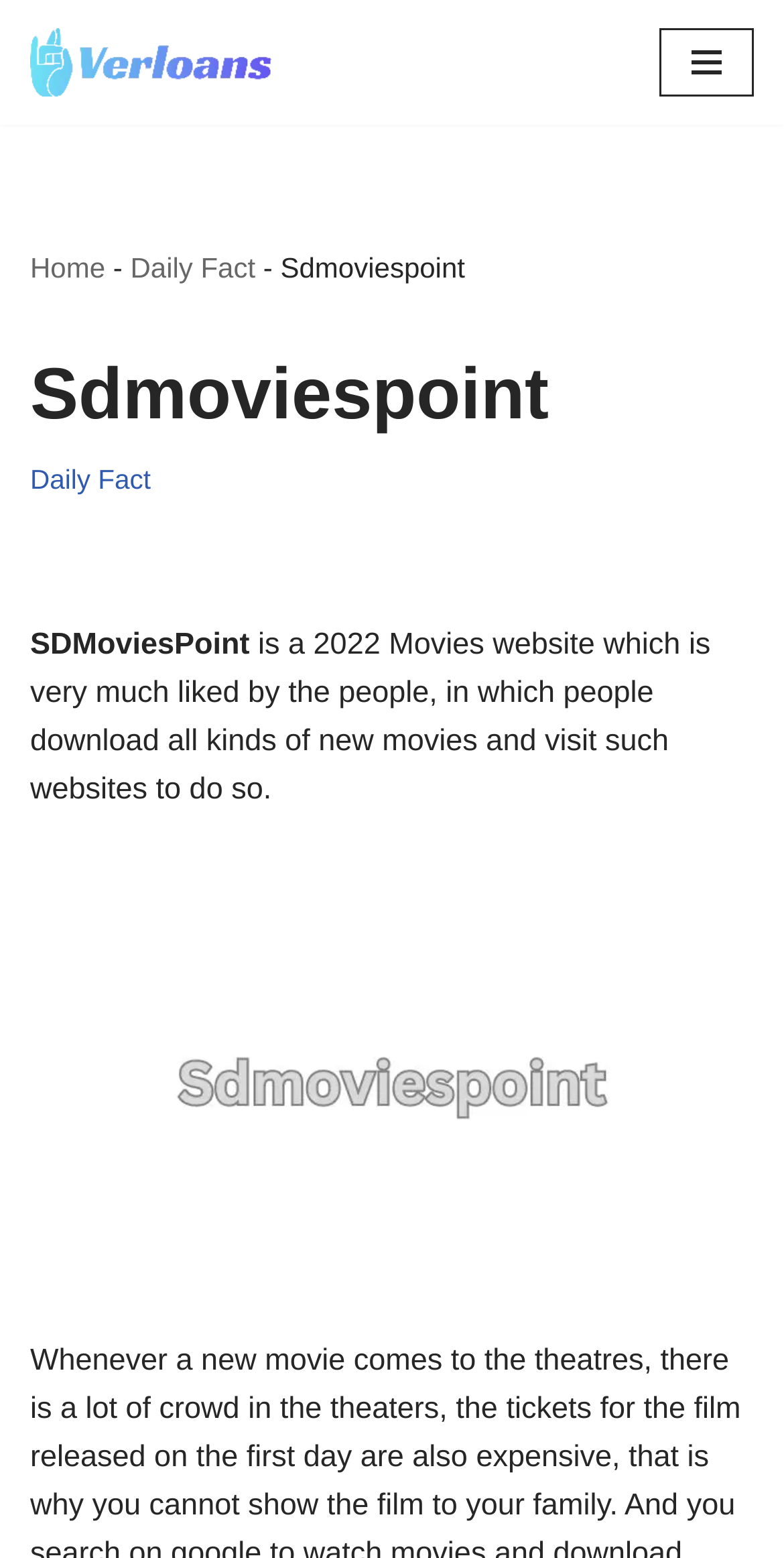What type of website is SDMoviesPoint?
Look at the image and respond with a one-word or short-phrase answer.

Movies website